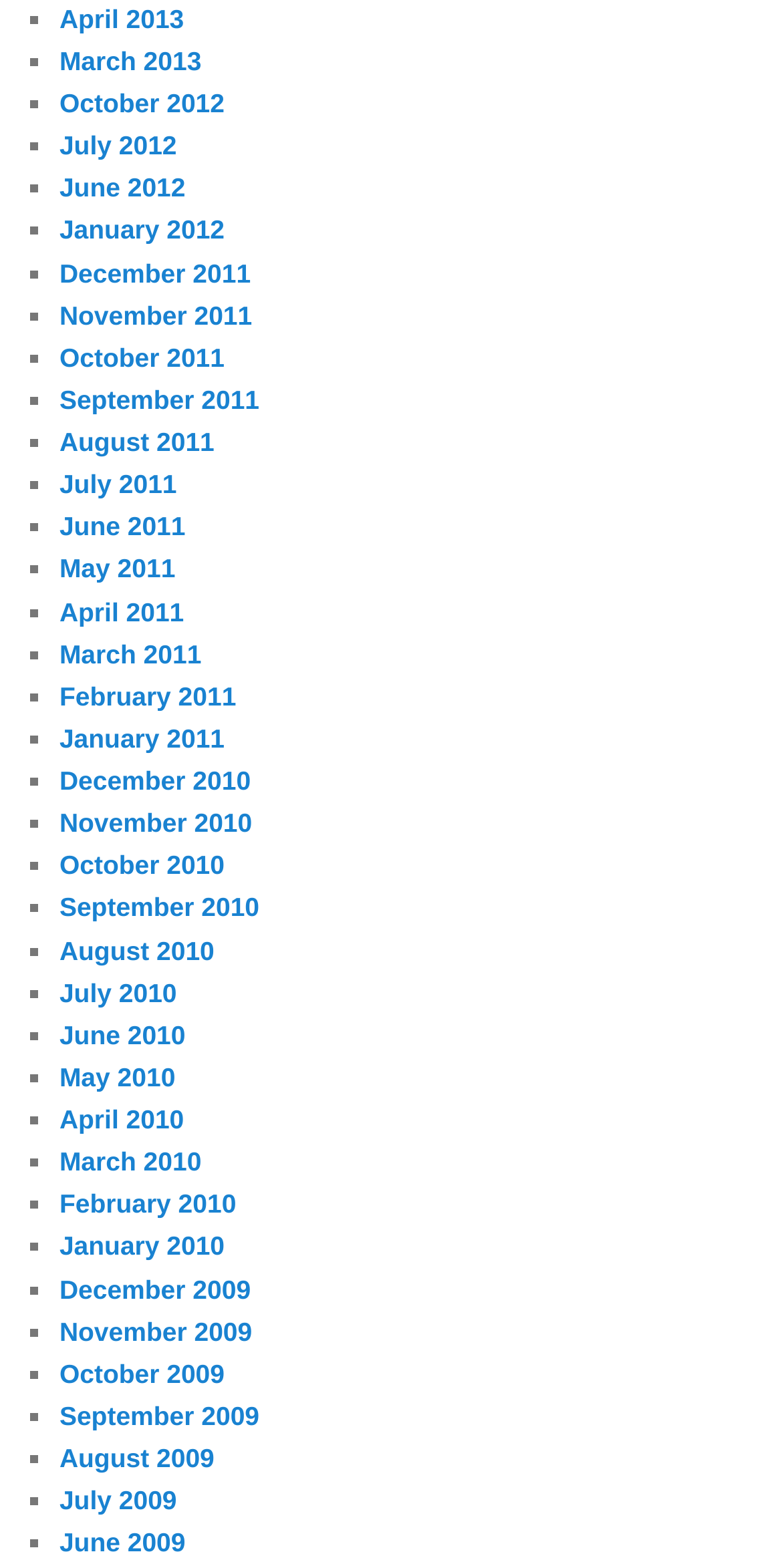Using the element description provided, determine the bounding box coordinates in the format (top-left x, top-left y, bottom-right x, bottom-right y). Ensure that all values are floating point numbers between 0 and 1. Element description: April 2011

[0.076, 0.38, 0.235, 0.4]